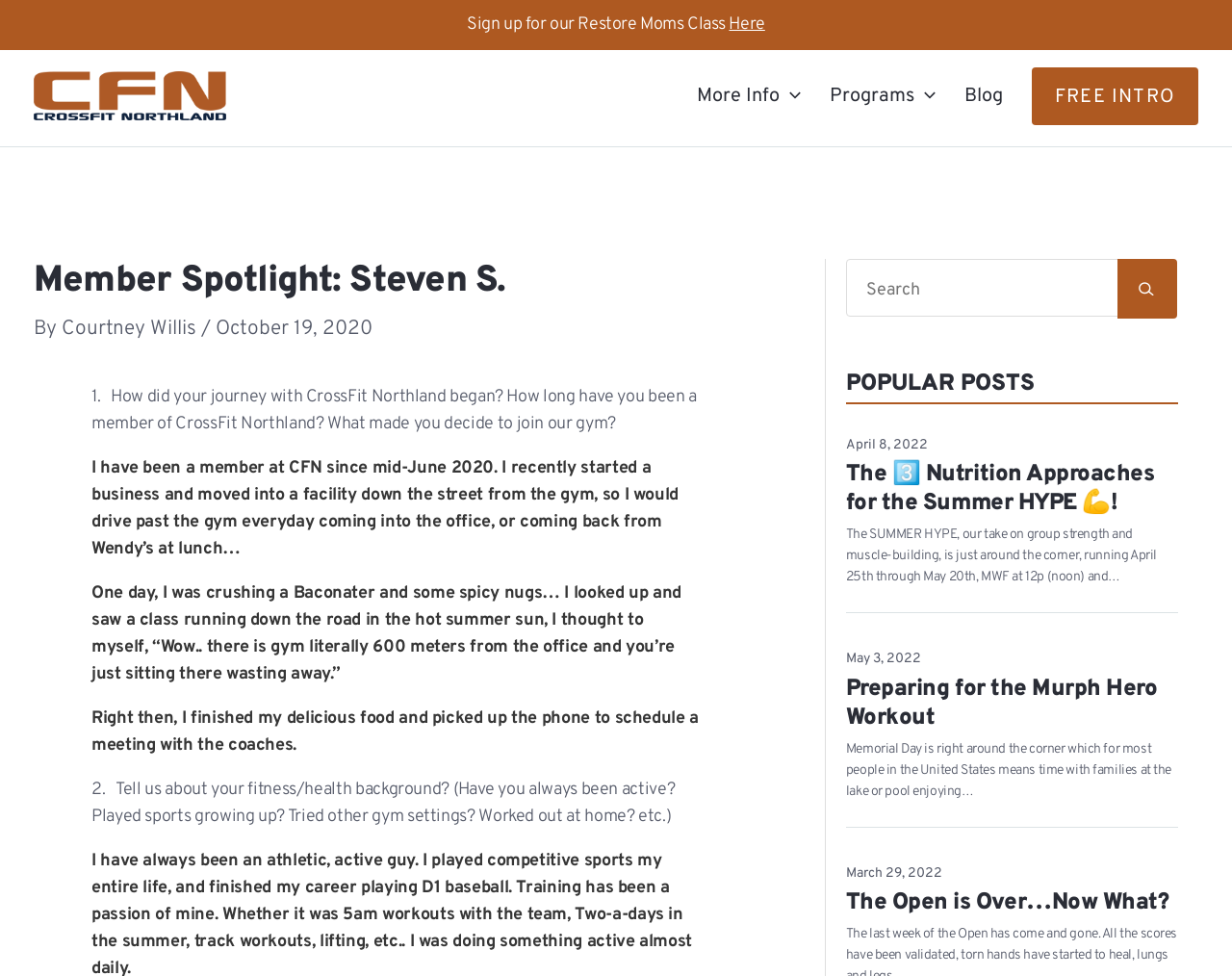Identify and generate the primary title of the webpage.

Member Spotlight: Steven S.